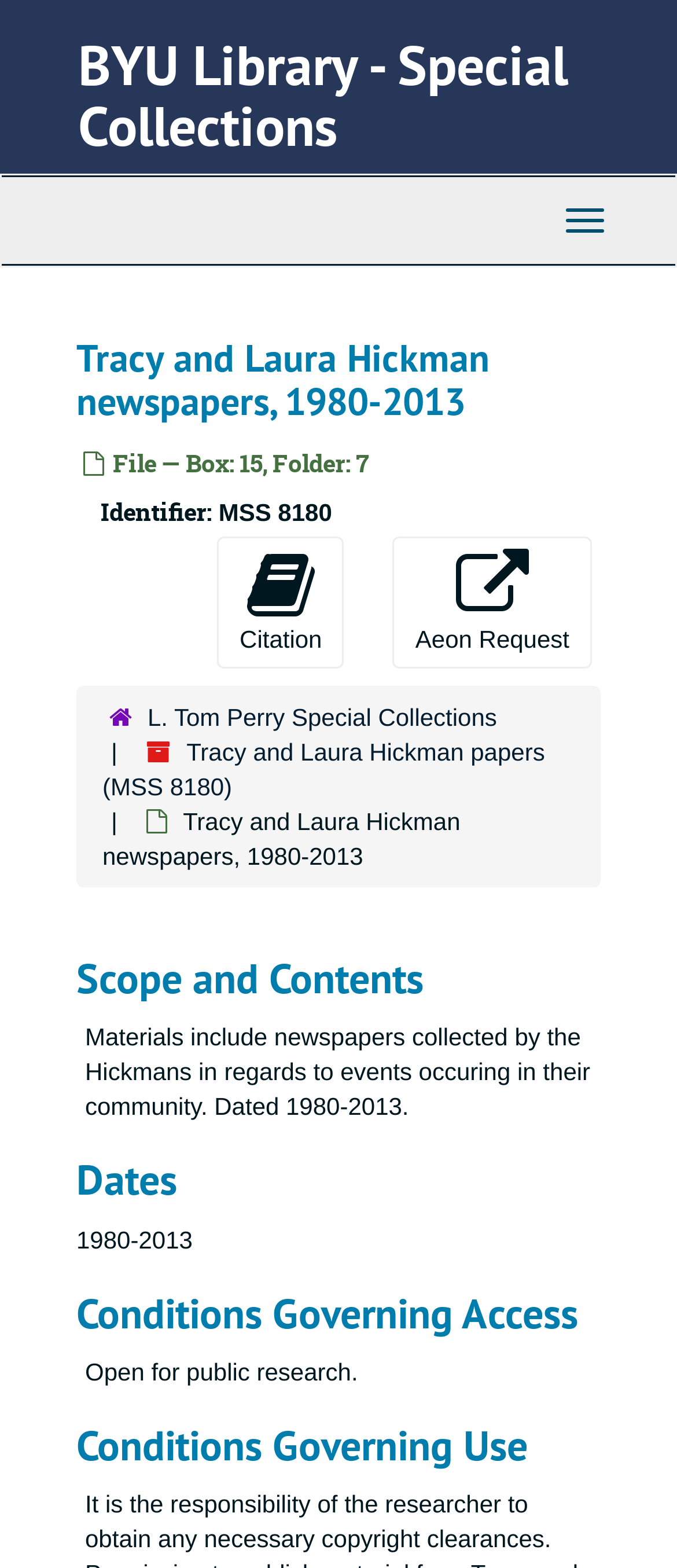Using the element description: "Aeon Request", determine the bounding box coordinates. The coordinates should be in the format [left, top, right, bottom], with values between 0 and 1.

[0.58, 0.342, 0.874, 0.426]